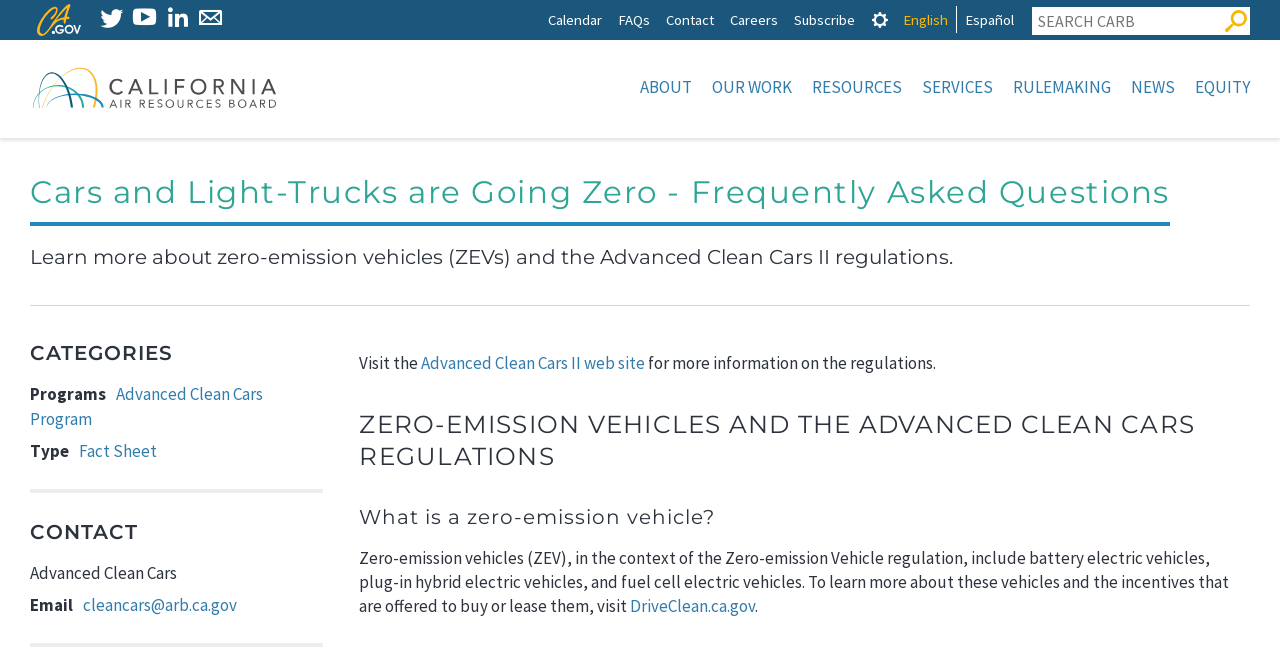Identify the bounding box coordinates of the region that needs to be clicked to carry out this instruction: "Contact the California Air Resources Board". Provide these coordinates as four float numbers ranging from 0 to 1, i.e., [left, top, right, bottom].

[0.52, 0.009, 0.558, 0.051]